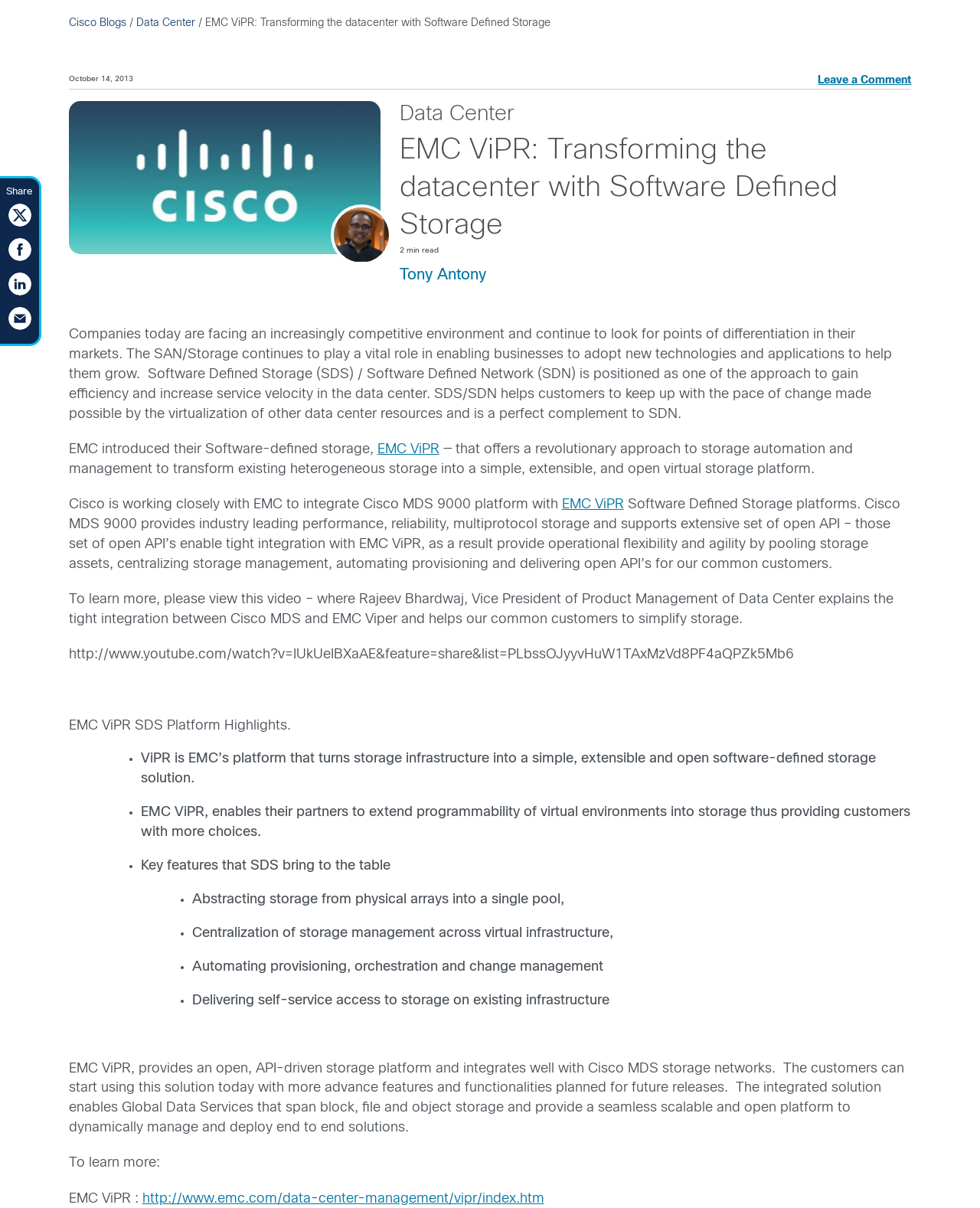Please answer the following question using a single word or phrase: 
What is the name of the company that EMC is working closely with?

Cisco